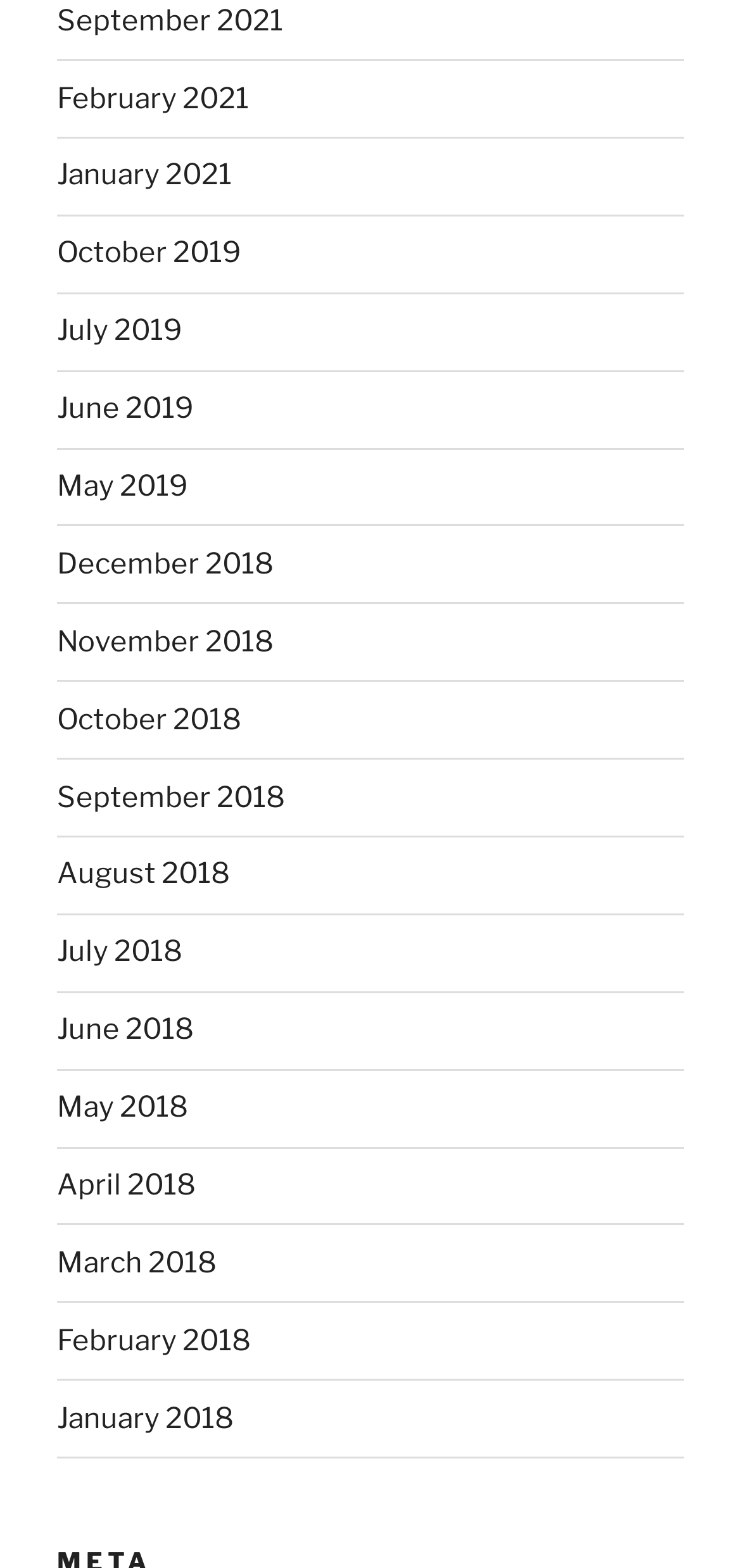Please identify the bounding box coordinates of the clickable region that I should interact with to perform the following instruction: "go to February 2021". The coordinates should be expressed as four float numbers between 0 and 1, i.e., [left, top, right, bottom].

[0.077, 0.052, 0.336, 0.073]